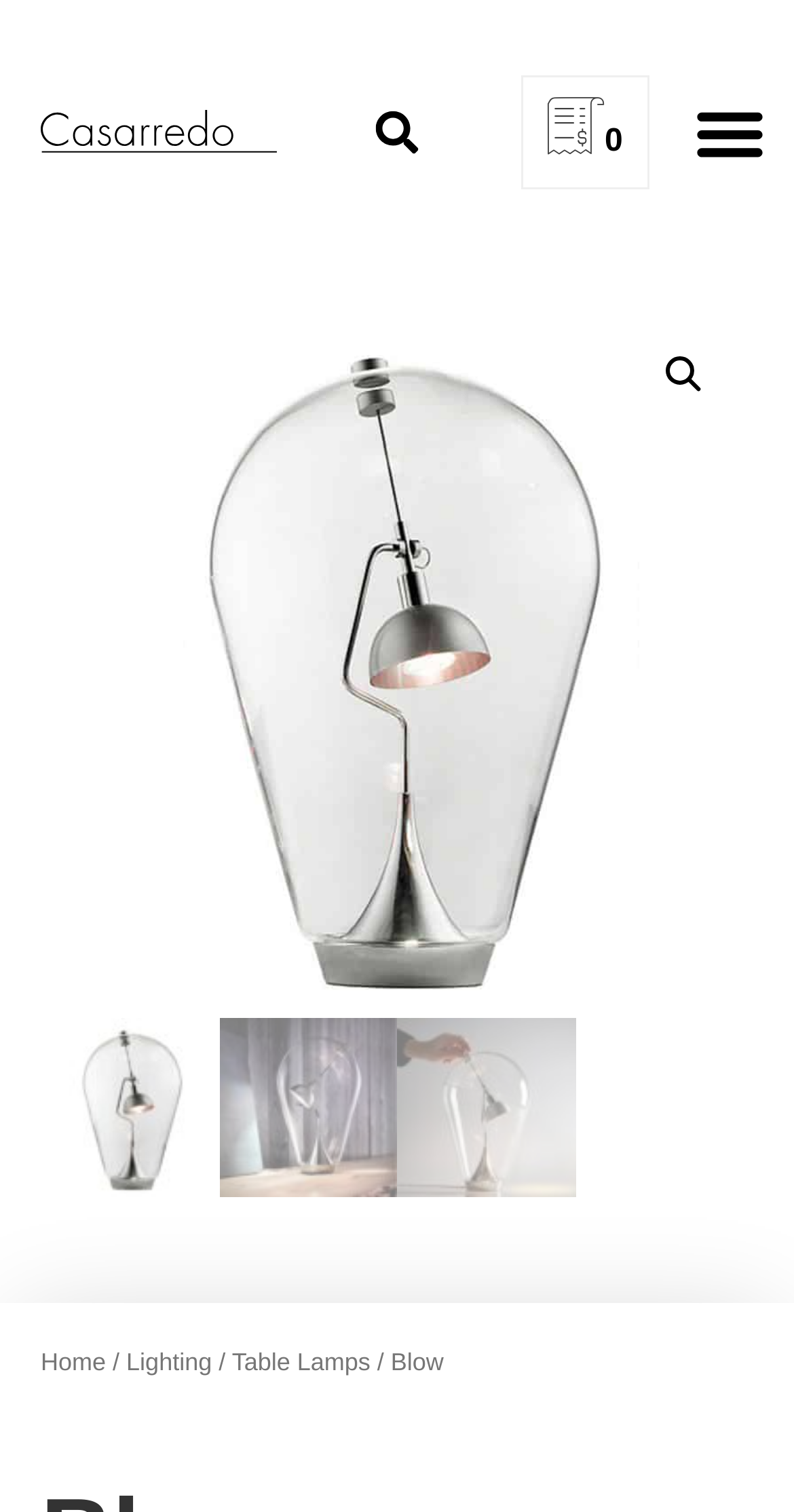Find the bounding box coordinates of the clickable area required to complete the following action: "Search for products".

None